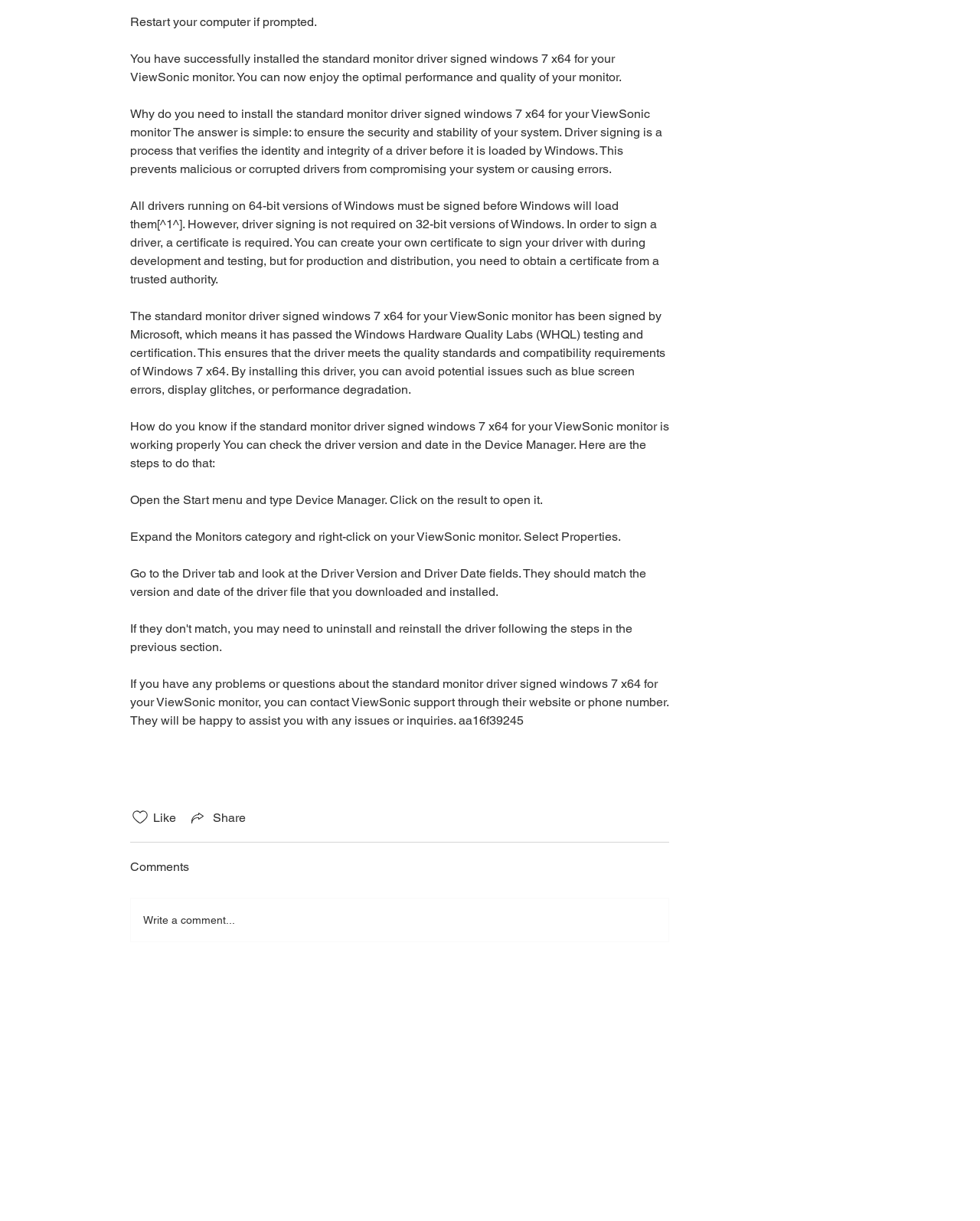How can you check the driver version and date?
Using the picture, provide a one-word or short phrase answer.

In Device Manager